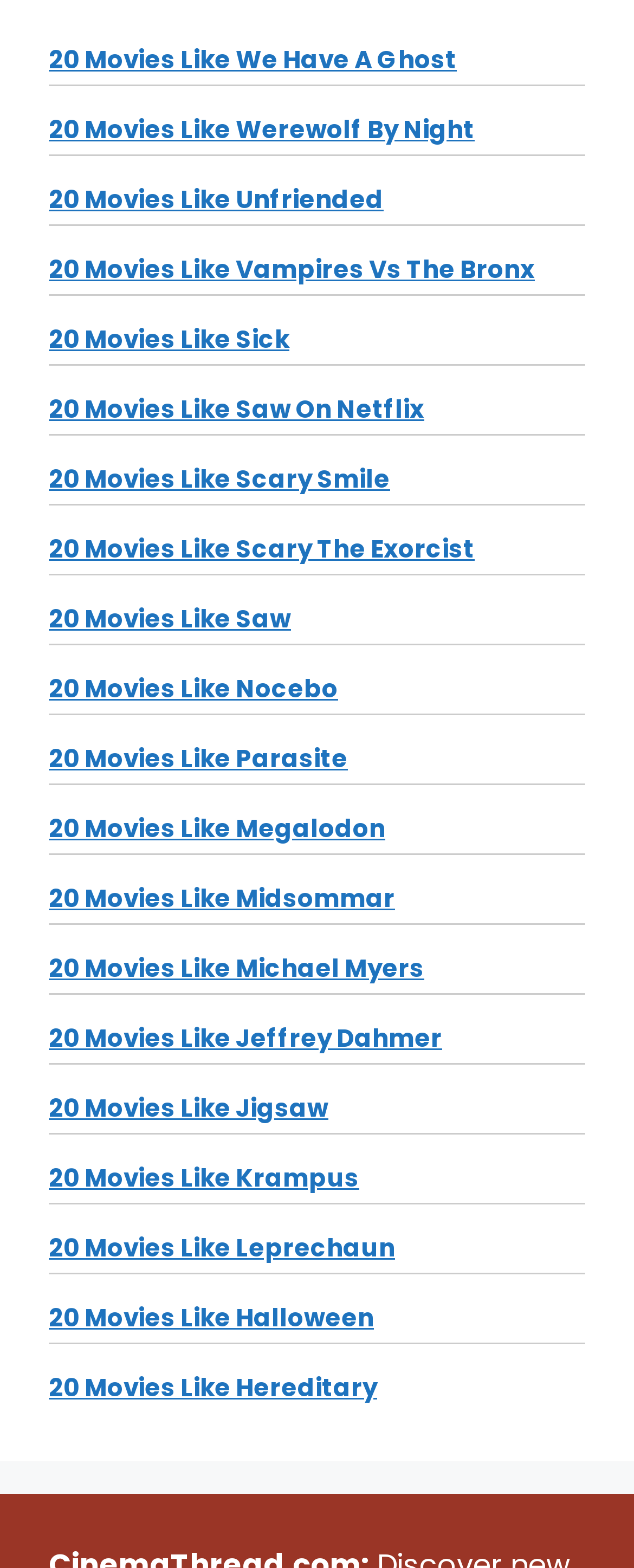Please specify the bounding box coordinates of the clickable region to carry out the following instruction: "browse movies similar to Vampires Vs The Bronx". The coordinates should be four float numbers between 0 and 1, in the format [left, top, right, bottom].

[0.077, 0.161, 0.844, 0.182]